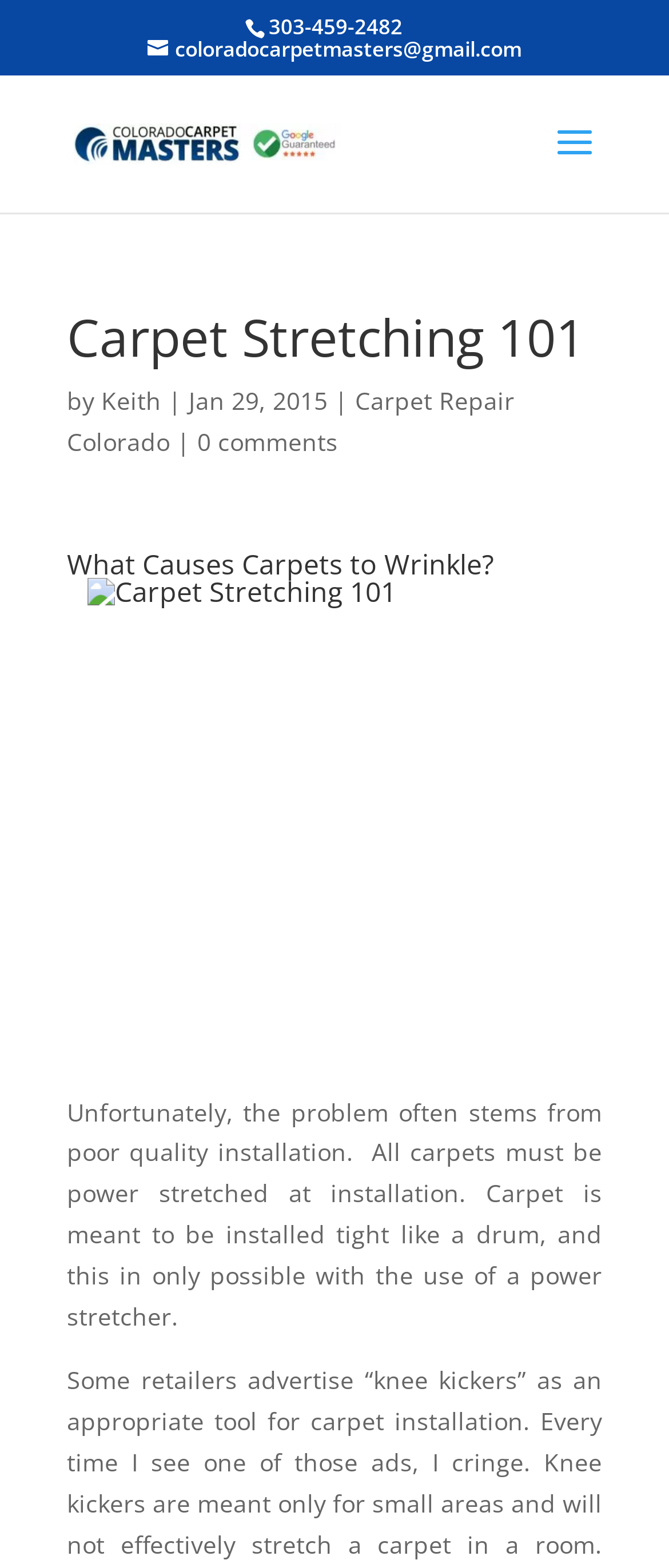Locate the UI element described by parent_node: Nom * name="author" in the provided webpage screenshot. Return the bounding box coordinates in the format (top-left x, top-left y, bottom-right x, bottom-right y), ensuring all values are between 0 and 1.

None